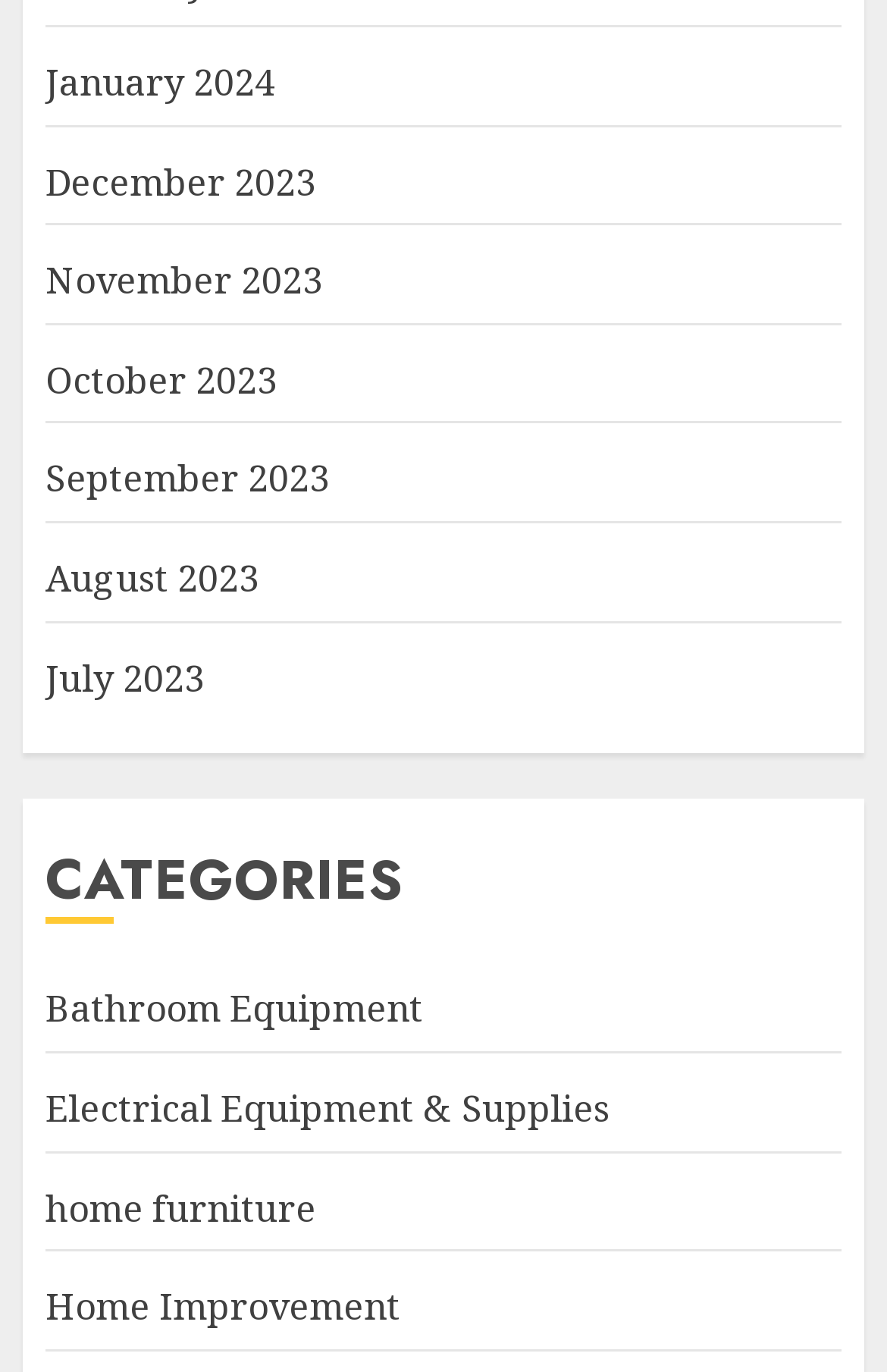Is there a category for 'Electronics'?
Use the image to give a comprehensive and detailed response to the question.

I looked at the links under the 'CATEGORIES' heading and did not find a link with the name 'Electronics', but I did find a link with the name 'Electrical Equipment & Supplies'.